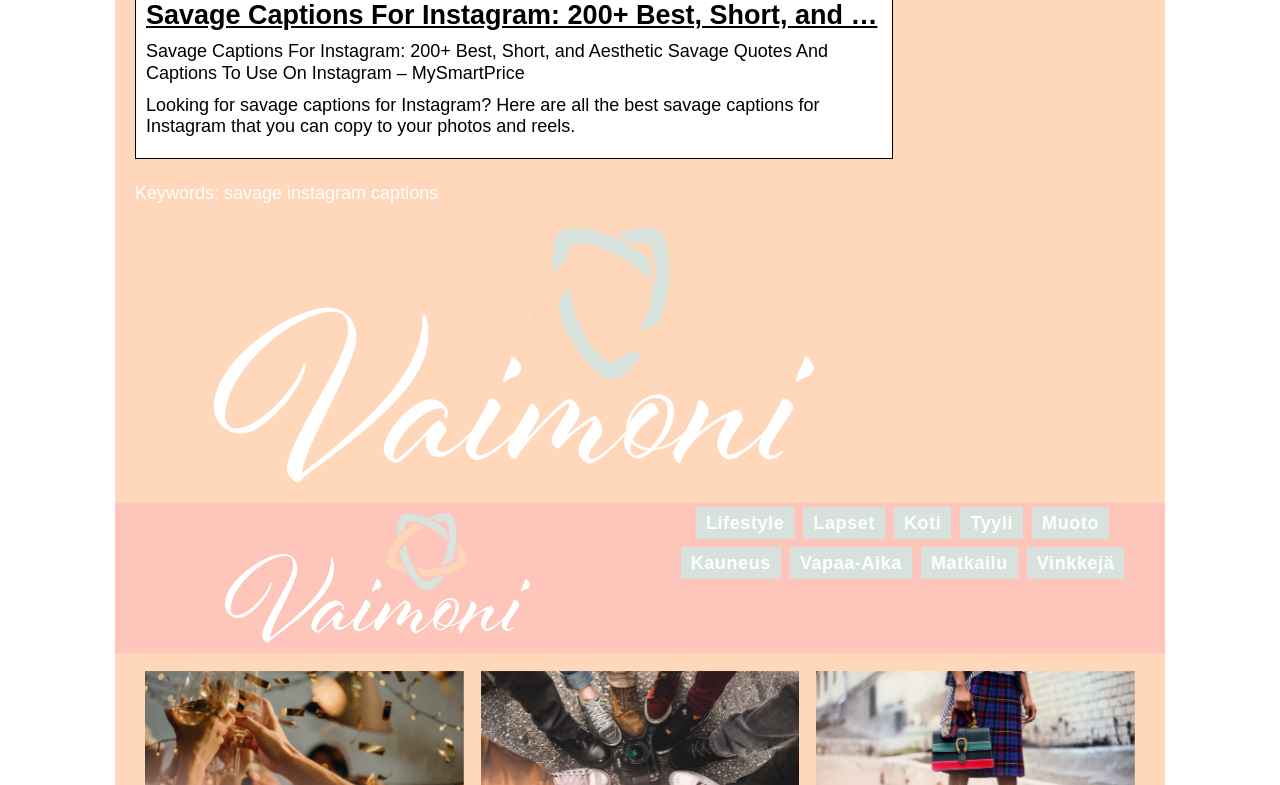Please identify the bounding box coordinates for the region that you need to click to follow this instruction: "Read the 'Recent Posts' section".

None